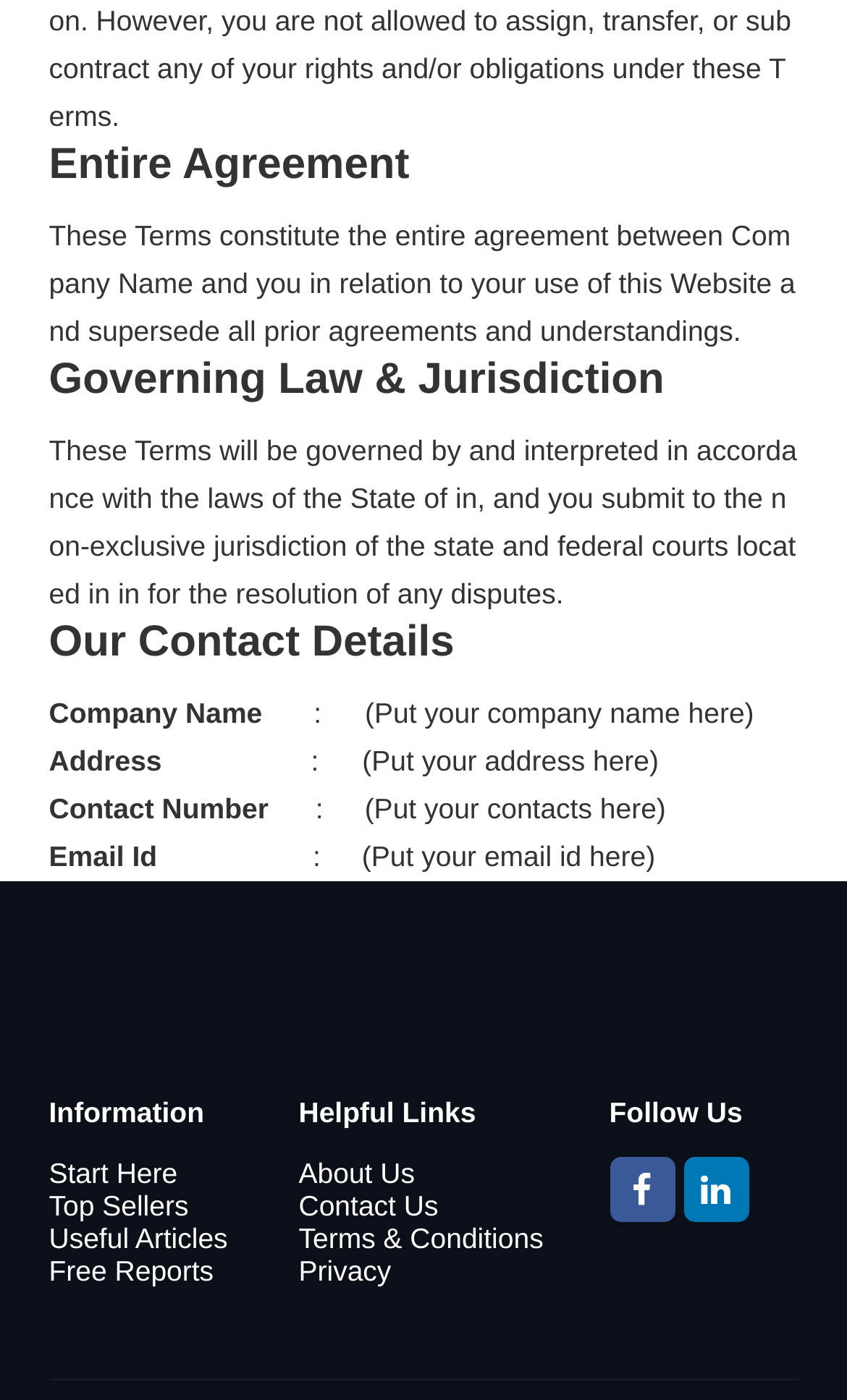Use a single word or phrase to respond to the question:
How many social media platforms are mentioned in the 'Follow Us' section?

2